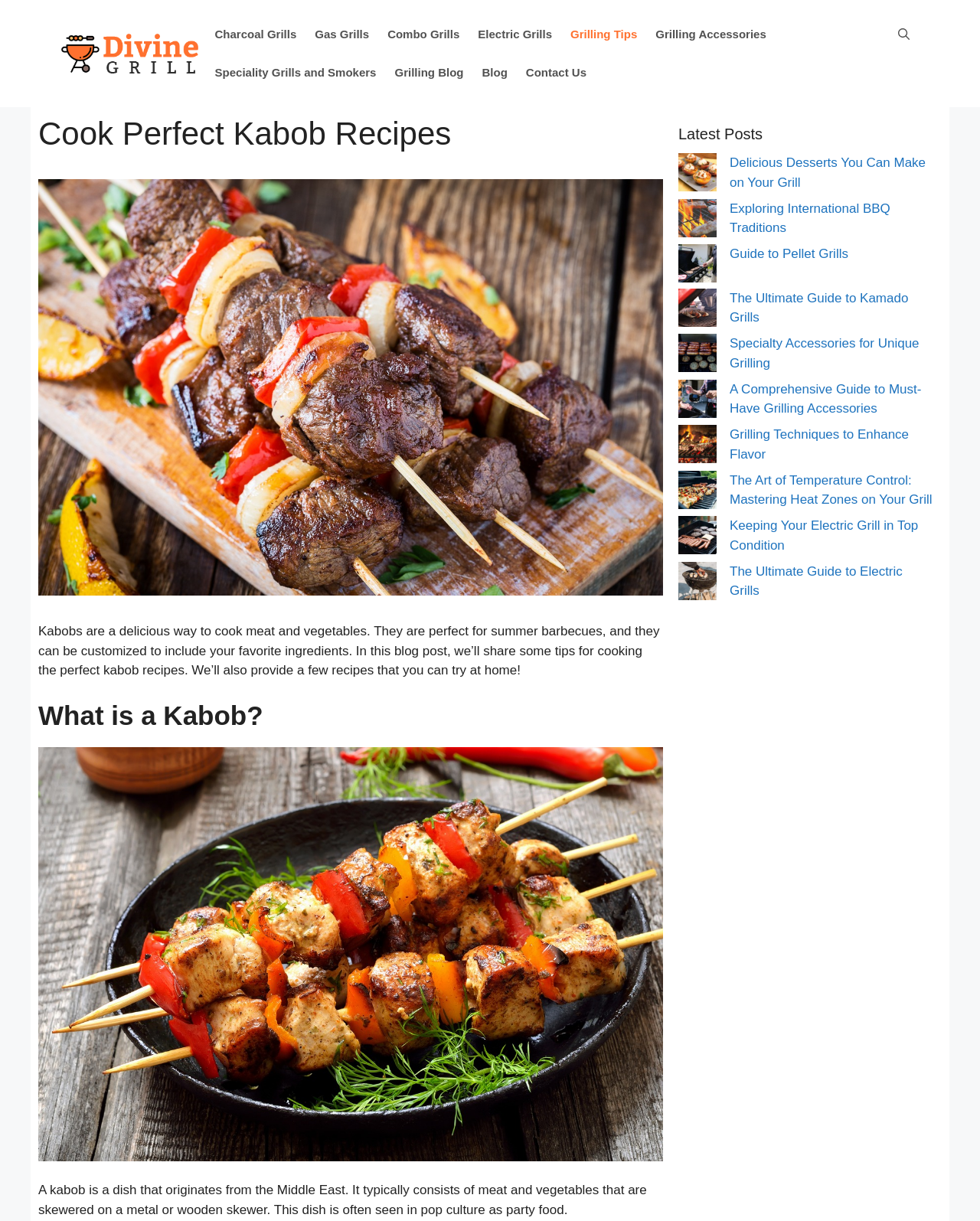Summarize the webpage with intricate details.

This webpage is about cooking perfect kabob recipes and grilling tips. At the top, there is a banner with a link to the "Divine Grill" website, accompanied by an image of the logo. Below the banner, there is a navigation menu with links to various grilling-related topics, including charcoal grills, gas grills, and grilling accessories.

The main content of the page is divided into two sections. On the left, there is a heading "Cook Perfect Kabob Recipes" followed by an image of grilled beef shishkabab skewers. Below the image, there is a paragraph of text that introduces the concept of kabobs and provides some tips for cooking perfect kabob recipes.

Further down, there is a heading "What is a Kabob?" followed by a link to a recipe for chicken kebab with bell pepper, accompanied by an image of the dish. Below this, there is a paragraph of text that explains the origins of kabobs and their popularity as party food.

On the right side of the page, there is a section titled "Latest Posts" that lists several links to grilling-related articles, including "Delicious Desserts You Can Make on Your Grill", "Exploring International BBQ Traditions", and "Guide to Pellet Grills". Each link is accompanied by an image related to the article. There are a total of 9 links in this section, each with a corresponding image.

Overall, the webpage is focused on providing grilling tips and recipes, with a emphasis on kabobs and other grilled dishes. The layout is clean and easy to navigate, with clear headings and concise text.